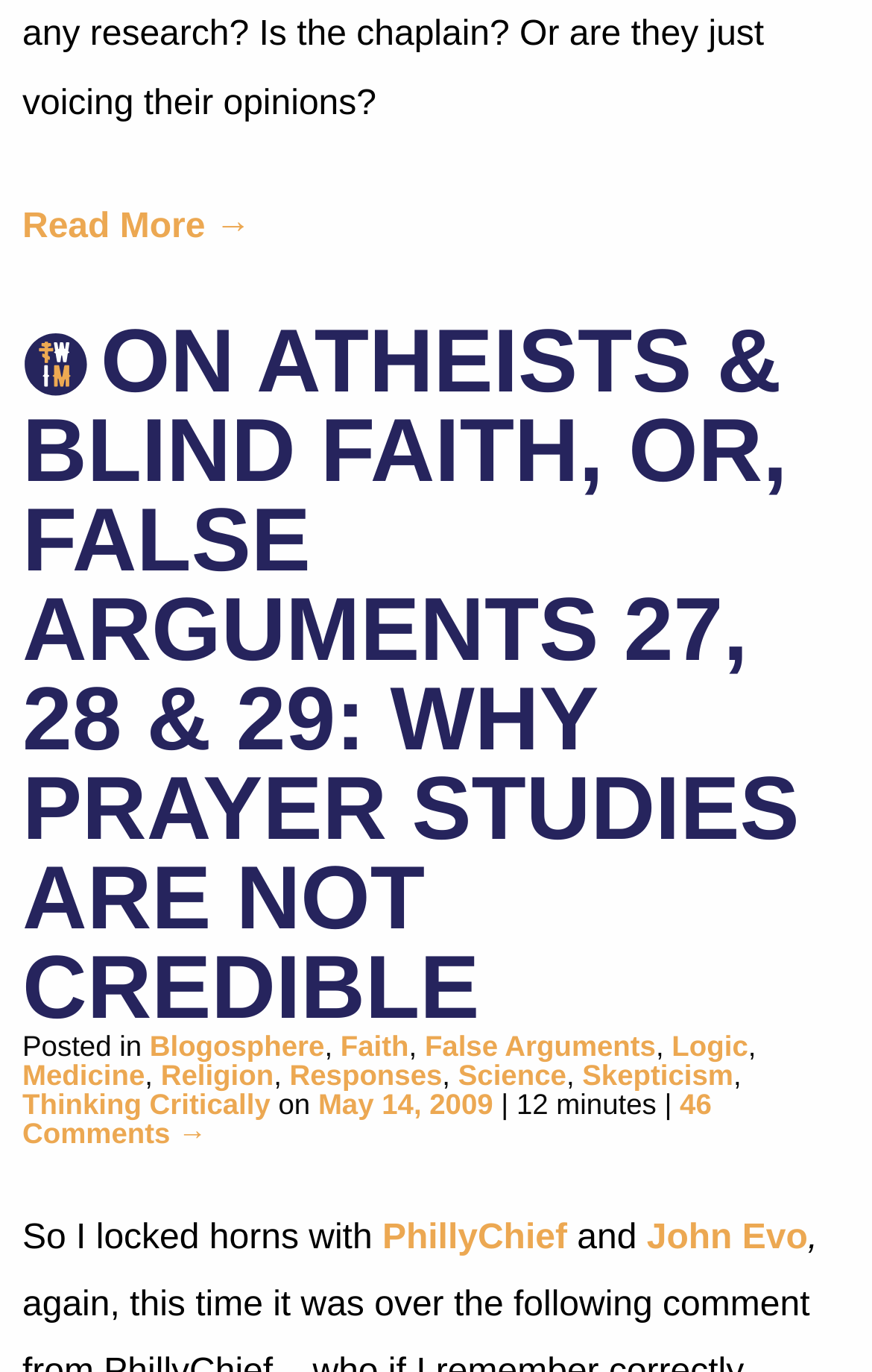Who are the individuals mentioned in the blog post?
Refer to the image and provide a one-word or short phrase answer.

PhillyChief, John Evo